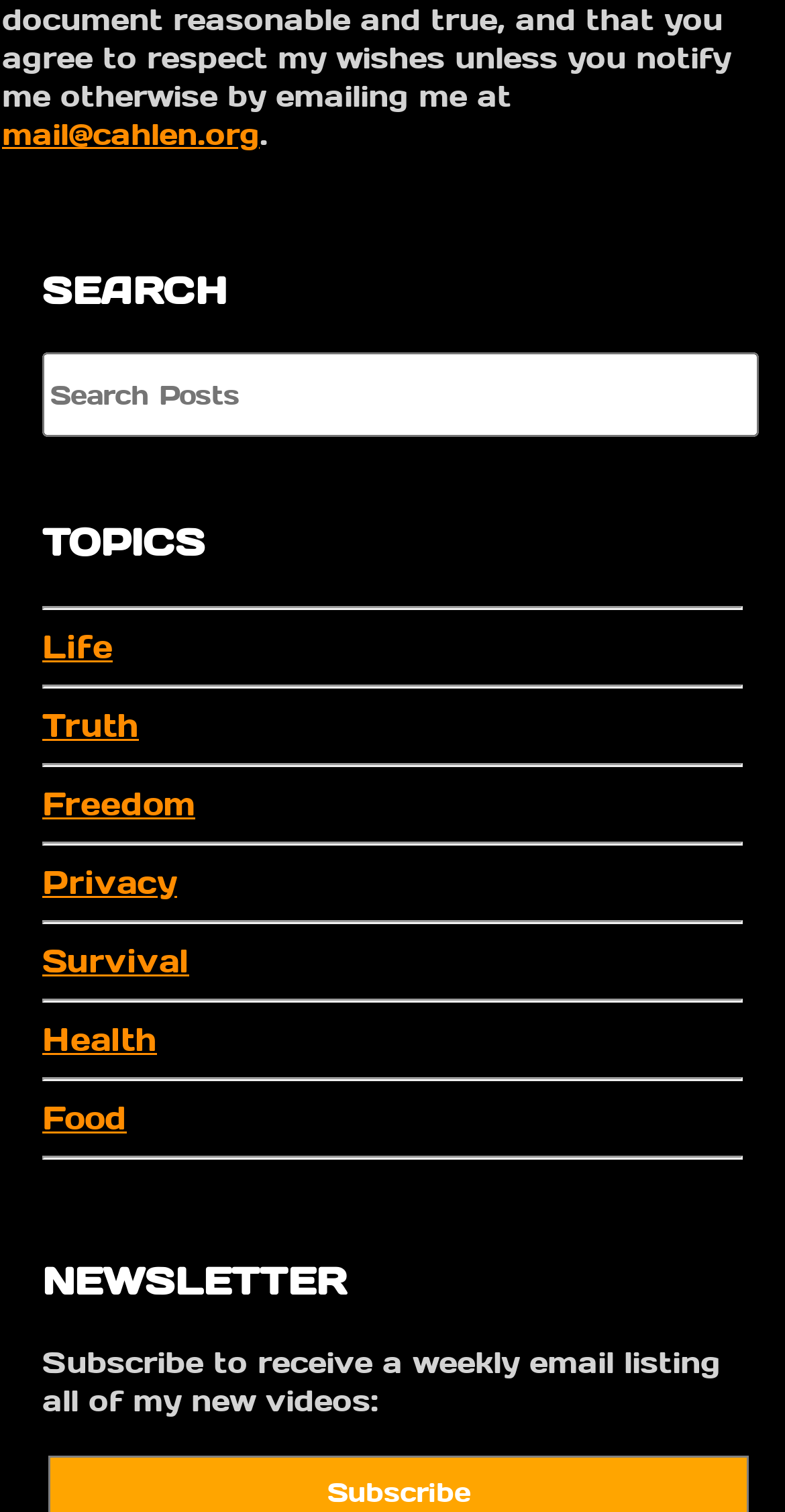Can you show the bounding box coordinates of the region to click on to complete the task described in the instruction: "search for posts"?

[0.054, 0.233, 0.967, 0.289]